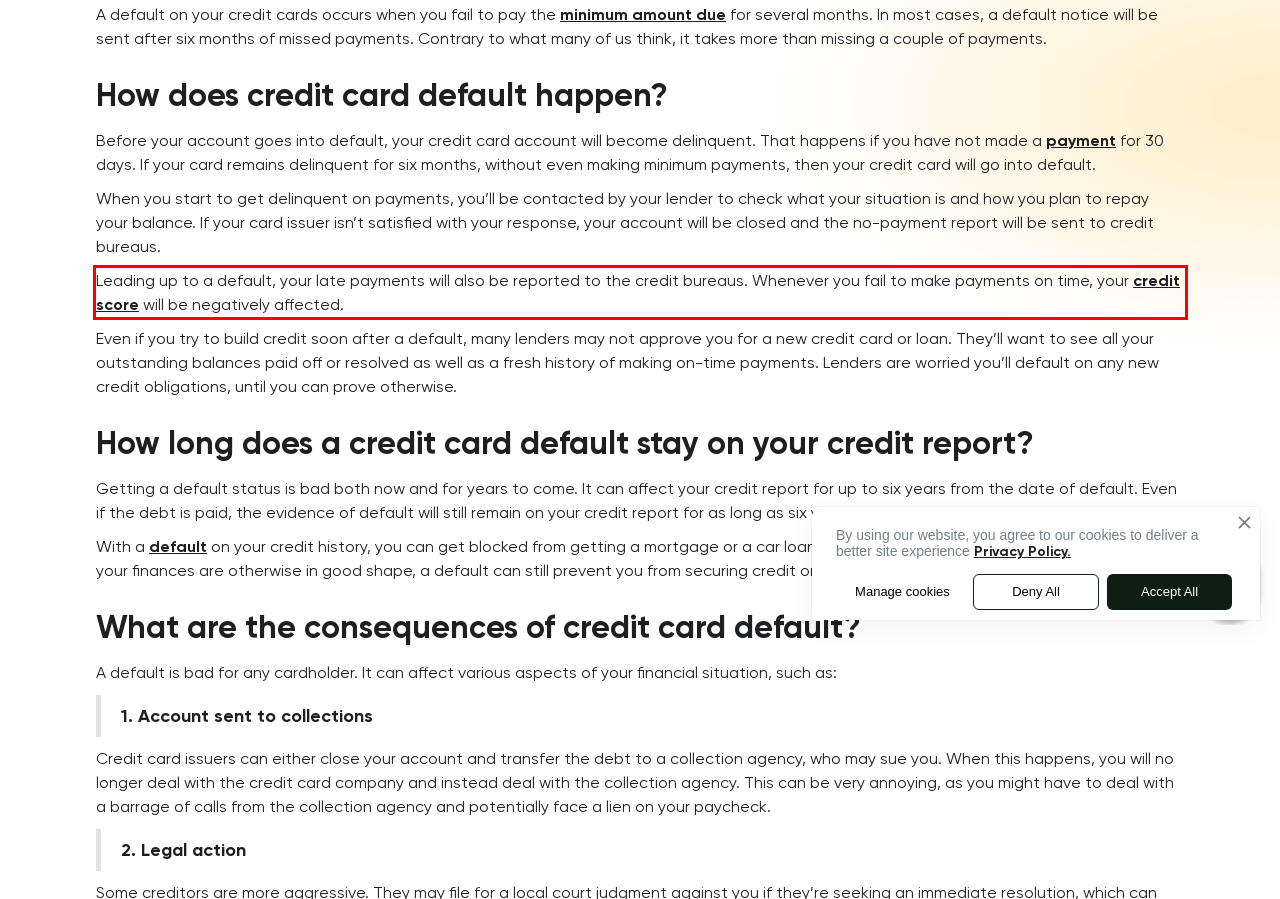Examine the screenshot of the webpage, locate the red bounding box, and perform OCR to extract the text contained within it.

Leading up to a default, your late payments will also be reported to the credit bureaus. Whenever you fail to make payments on time, your credit score will be negatively affected.